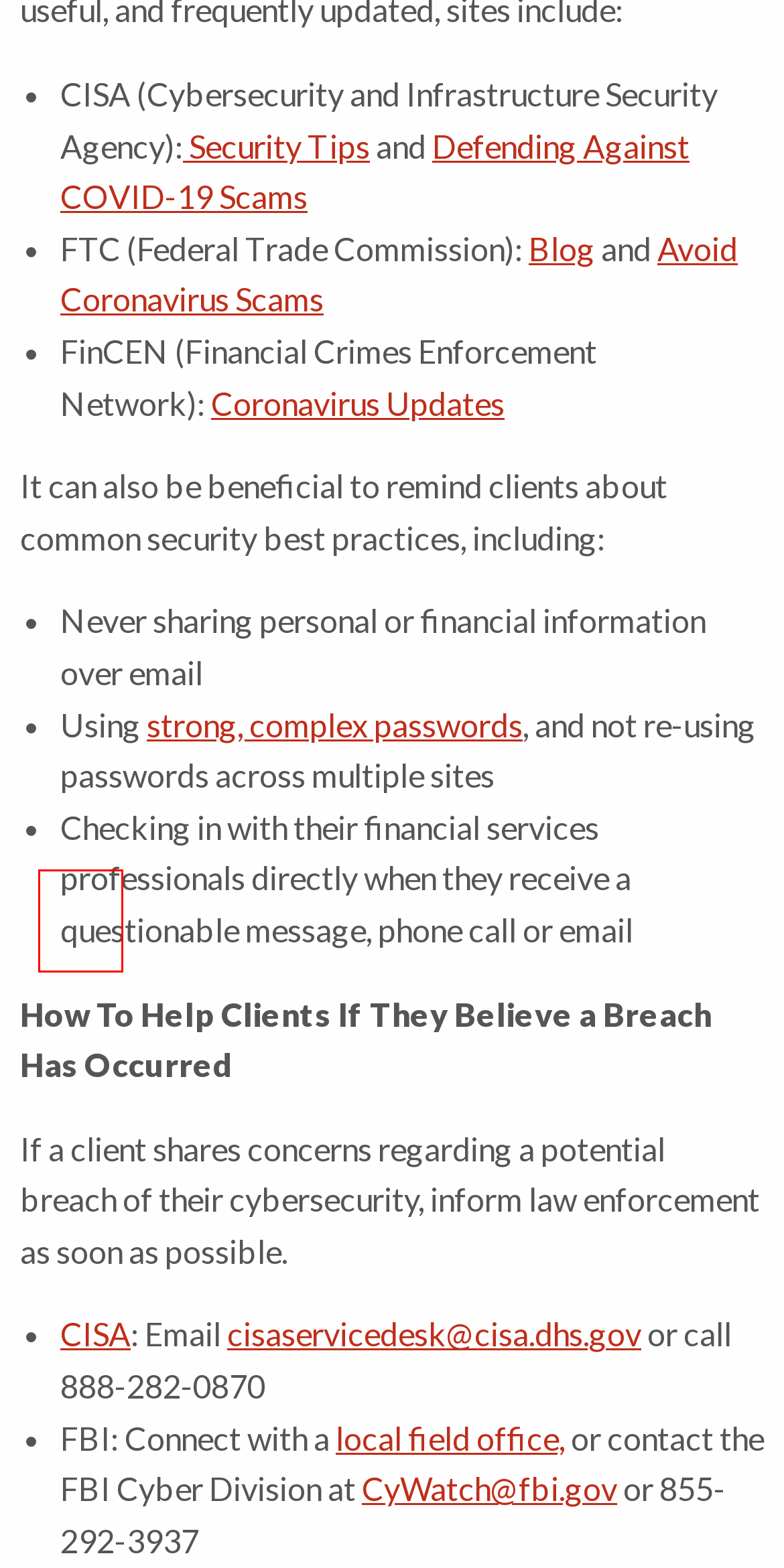Check out the screenshot of a webpage with a red rectangle bounding box. Select the best fitting webpage description that aligns with the new webpage after clicking the element inside the bounding box. Here are the candidates:
A. Coronavirus | FinCEN.gov
B. Trusted Resources | Third Party Vendors
C. About Us | Red Oak Compliance Solutions LLC.
D. Red Oak Compliance Solutions | Our Story
E. Resources - Red Oak Compliance Solutions
F. Integrations - Red Oak Compliance Solutions
G. Recognitions - Red Oak Compliance Solutions
H. Where We'll Be - Red Oak Compliance Solutions

B